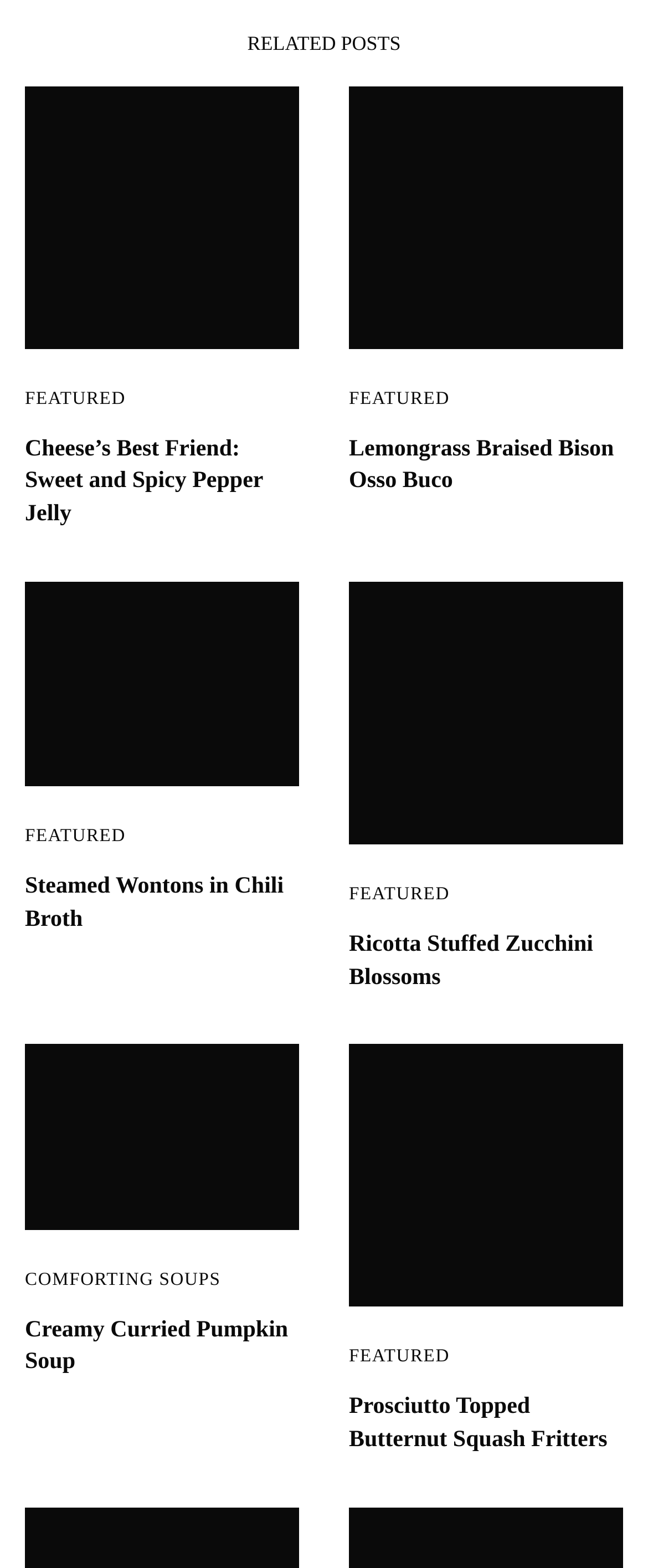Determine the bounding box coordinates for the area that needs to be clicked to fulfill this task: "Learn about Steamed Wontons in Chili Broth". The coordinates must be given as four float numbers between 0 and 1, i.e., [left, top, right, bottom].

[0.038, 0.556, 0.462, 0.597]